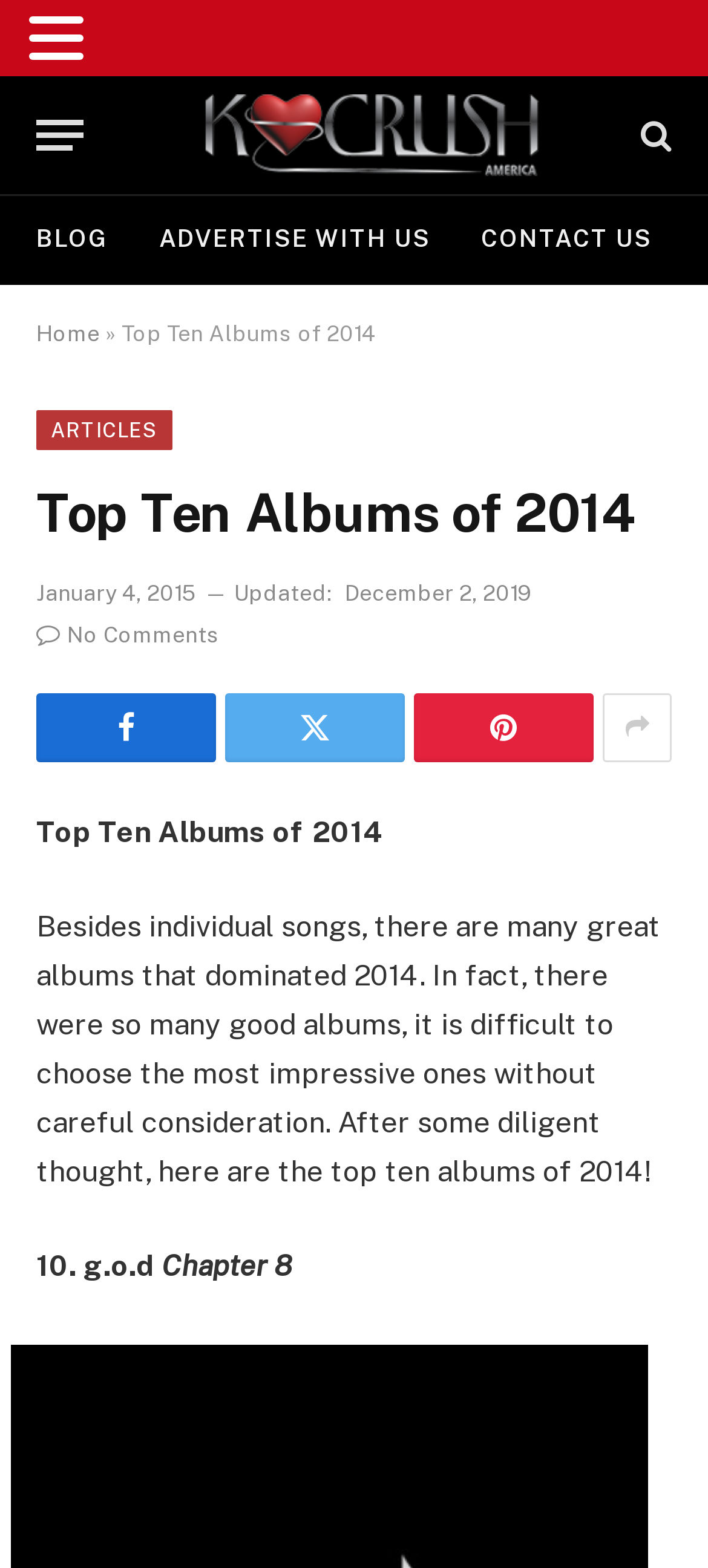What is the title or heading displayed on the webpage?

Top Ten Albums of 2014